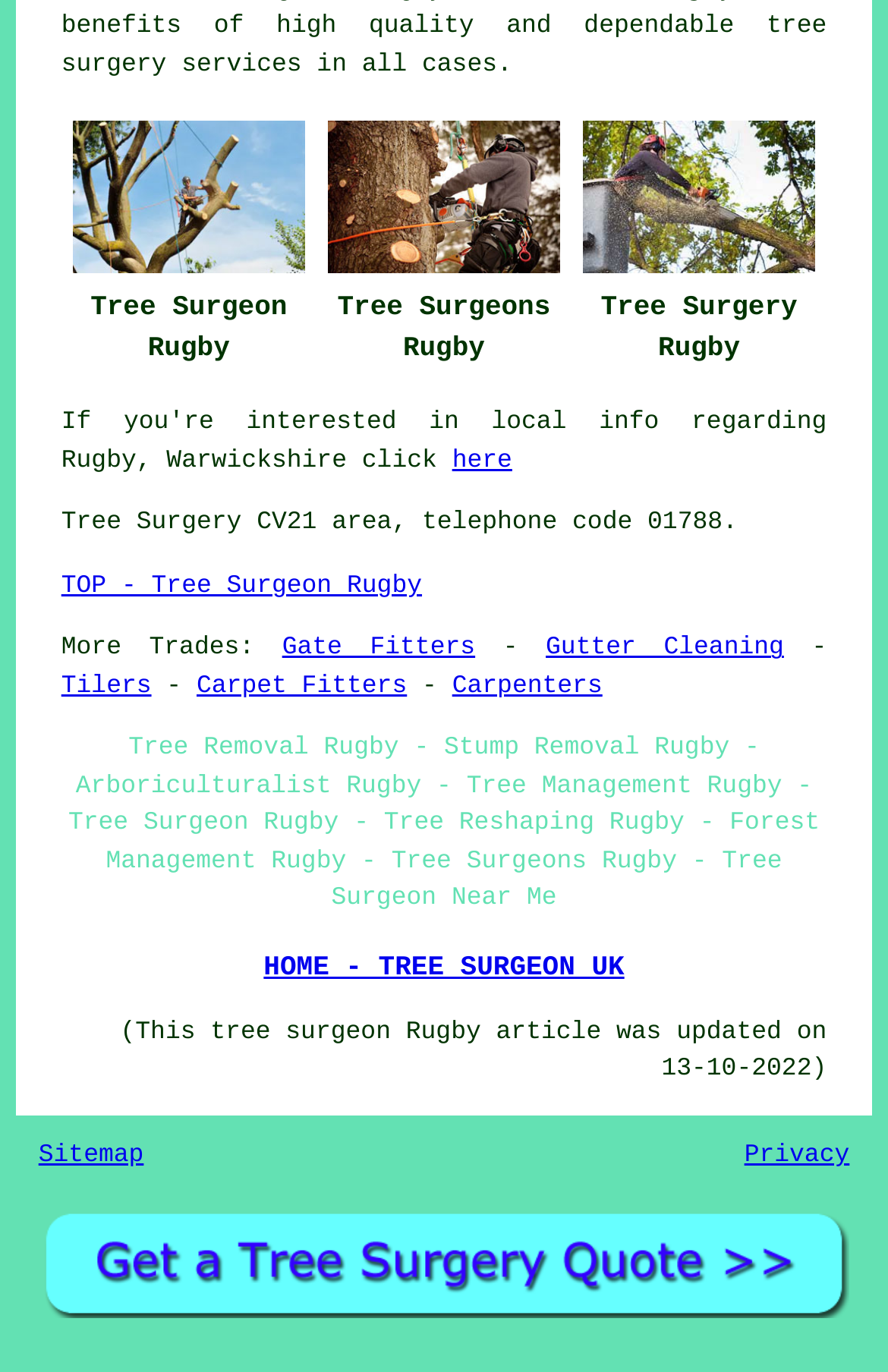Find the bounding box coordinates of the element I should click to carry out the following instruction: "View the Windows lifecycle fact sheet".

None